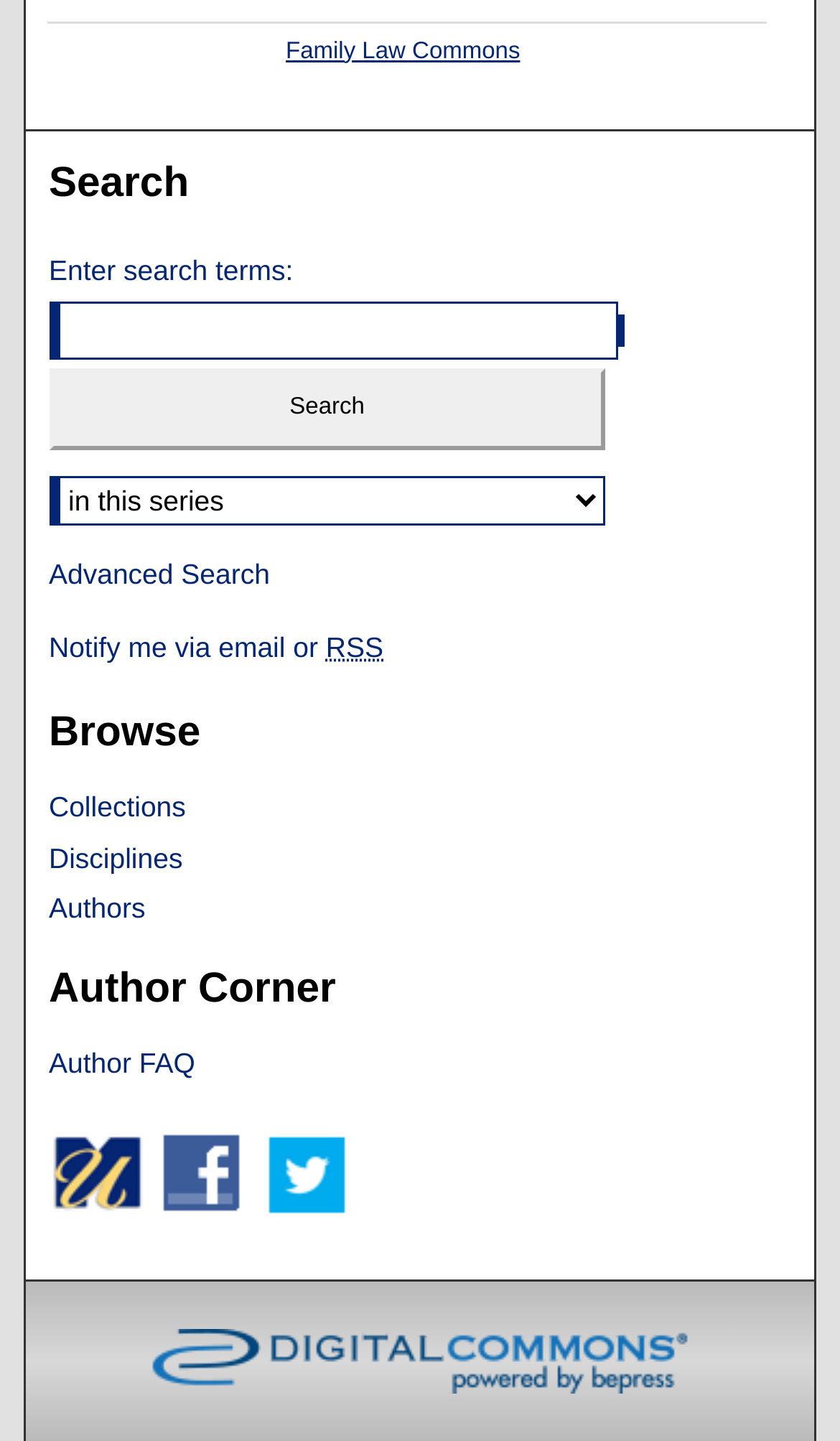Can you show the bounding box coordinates of the region to click on to complete the task described in the instruction: "Click Search"?

[0.058, 0.135, 0.721, 0.193]